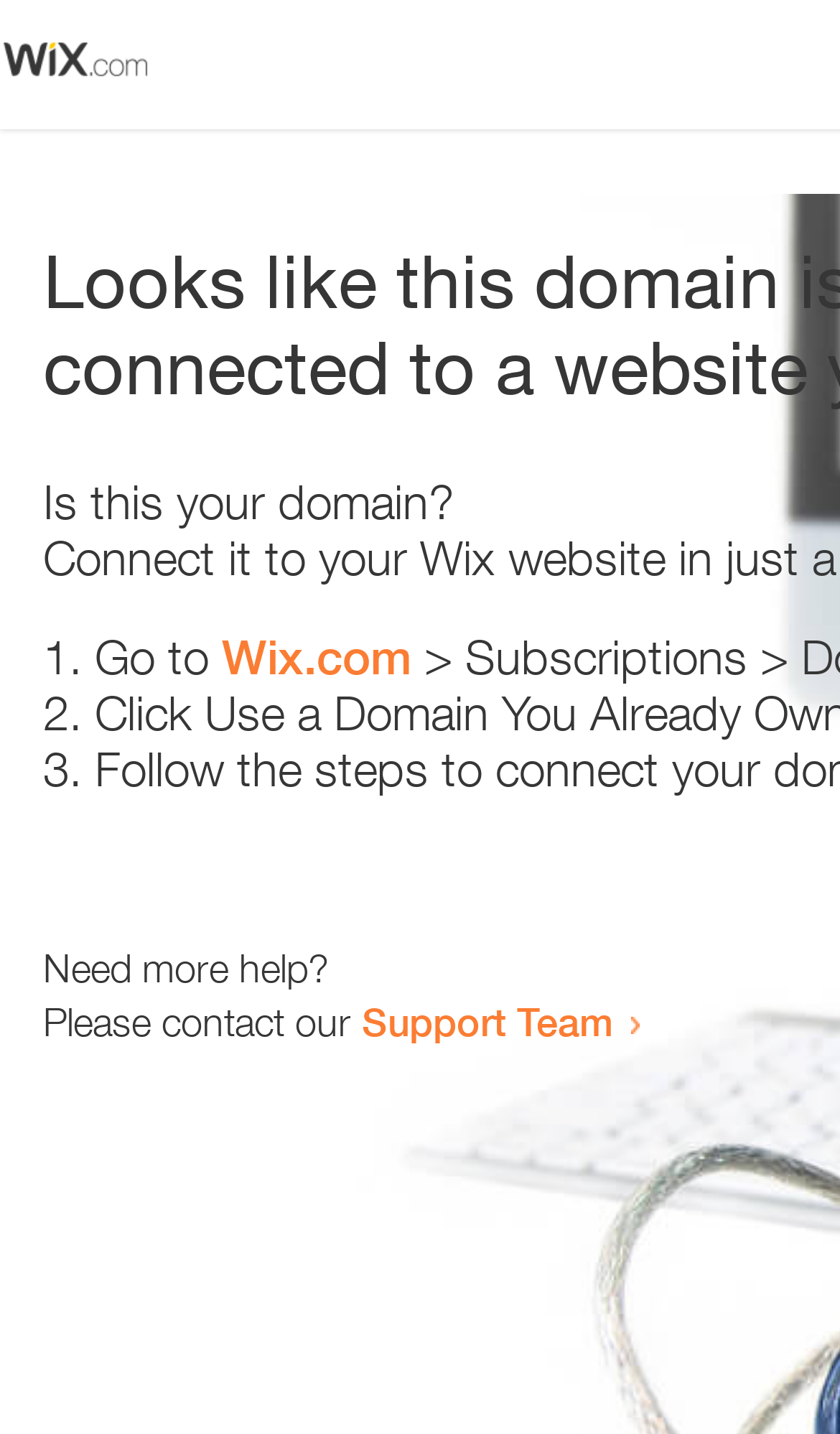Using the webpage screenshot, locate the HTML element that fits the following description and provide its bounding box: "Wix.com".

[0.264, 0.439, 0.49, 0.478]